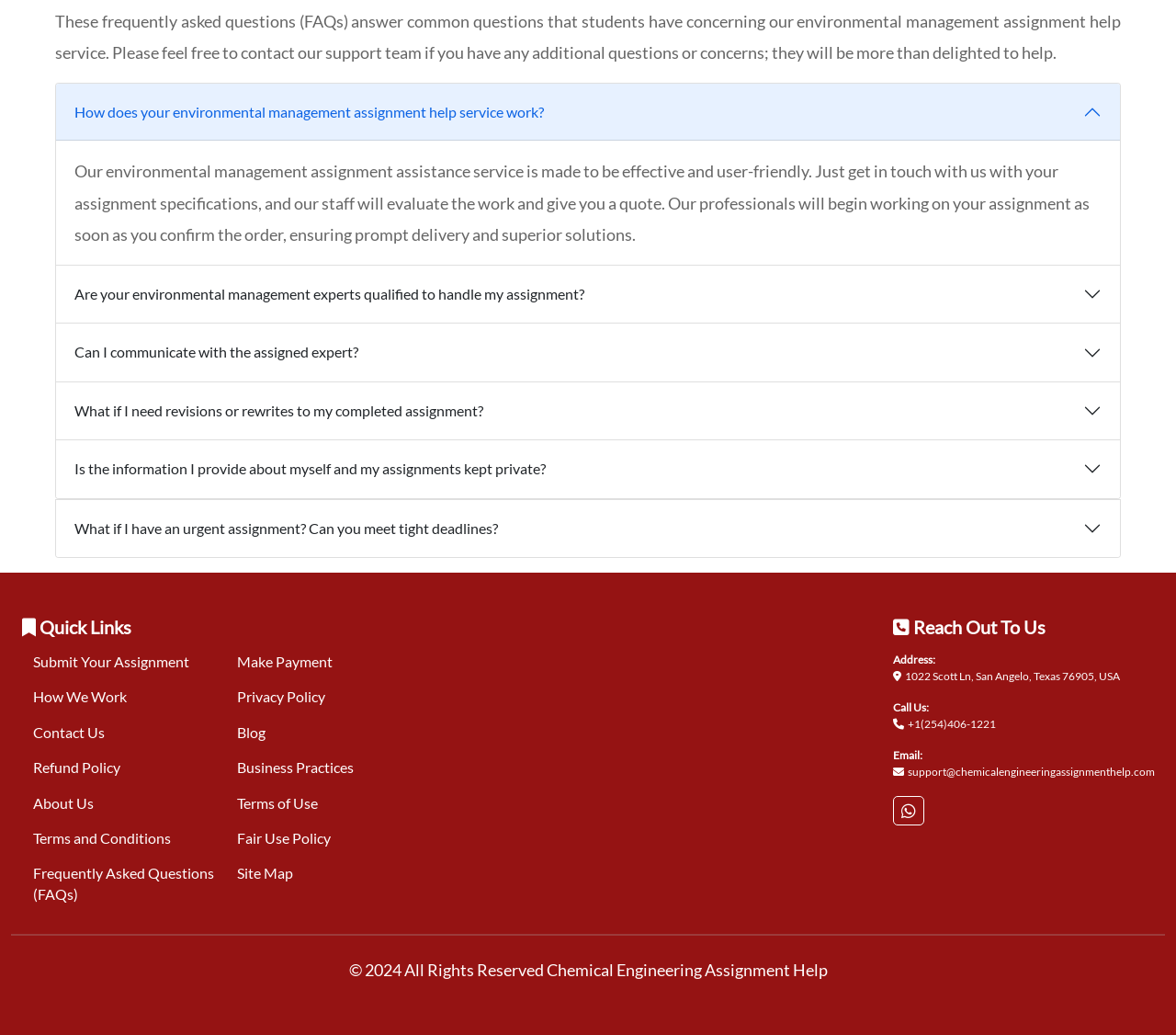Please determine the bounding box coordinates of the element to click on in order to accomplish the following task: "Click the 'What if I have an urgent assignment? Can you meet tight deadlines?' button". Ensure the coordinates are four float numbers ranging from 0 to 1, i.e., [left, top, right, bottom].

[0.048, 0.483, 0.952, 0.538]